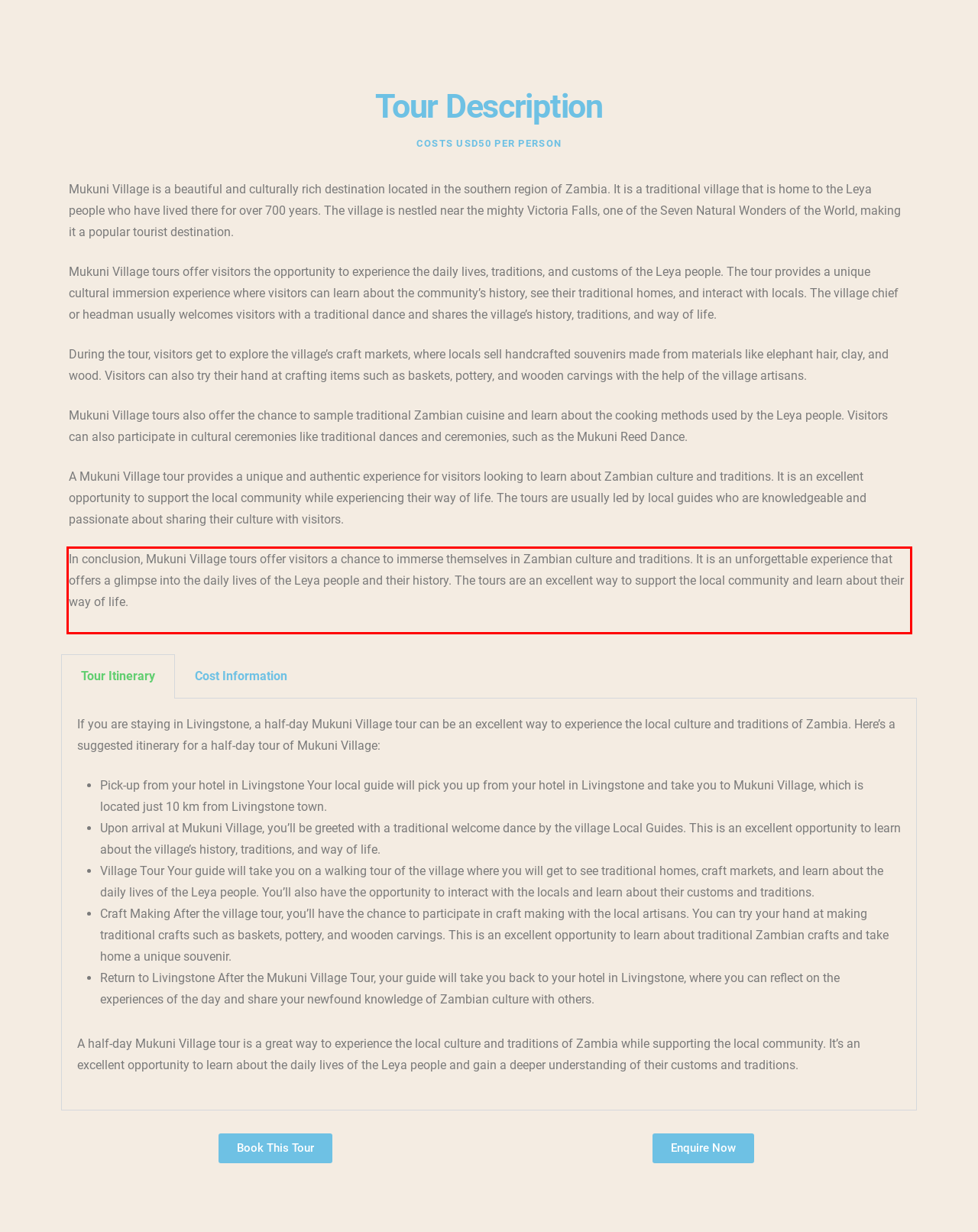There is a UI element on the webpage screenshot marked by a red bounding box. Extract and generate the text content from within this red box.

In conclusion, Mukuni Village tours offer visitors a chance to immerse themselves in Zambian culture and traditions. It is an unforgettable experience that offers a glimpse into the daily lives of the Leya people and their history. The tours are an excellent way to support the local community and learn about their way of life.